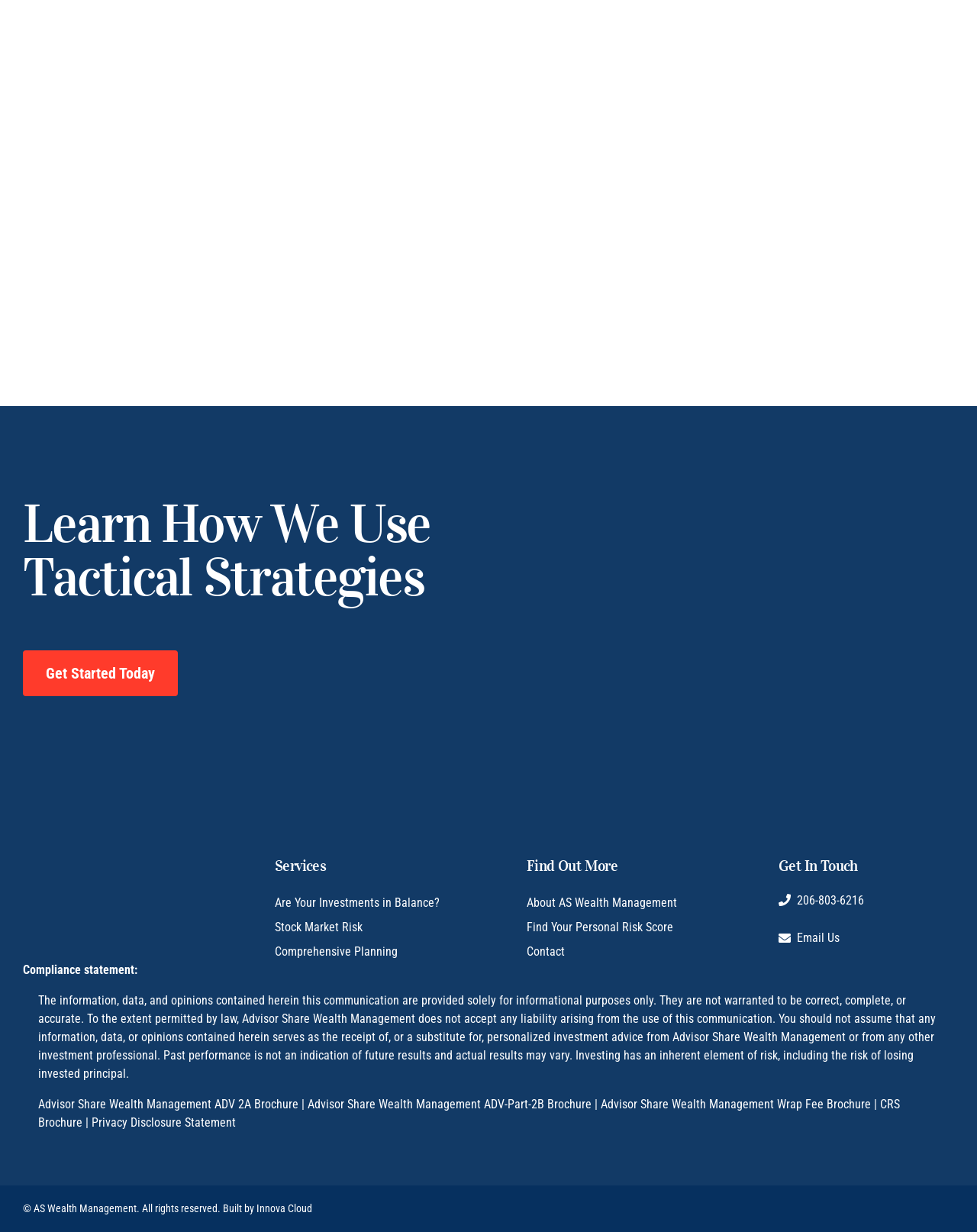What is the purpose of the compliance statement at the bottom of the webpage?
Using the details from the image, give an elaborate explanation to answer the question.

I found the compliance statement by looking at the bottom section of the webpage, where it provides a long text disclaimer about the information provided on the webpage, and it seems to be a standard compliance statement to limit liability and provide a disclaimer about the information provided.